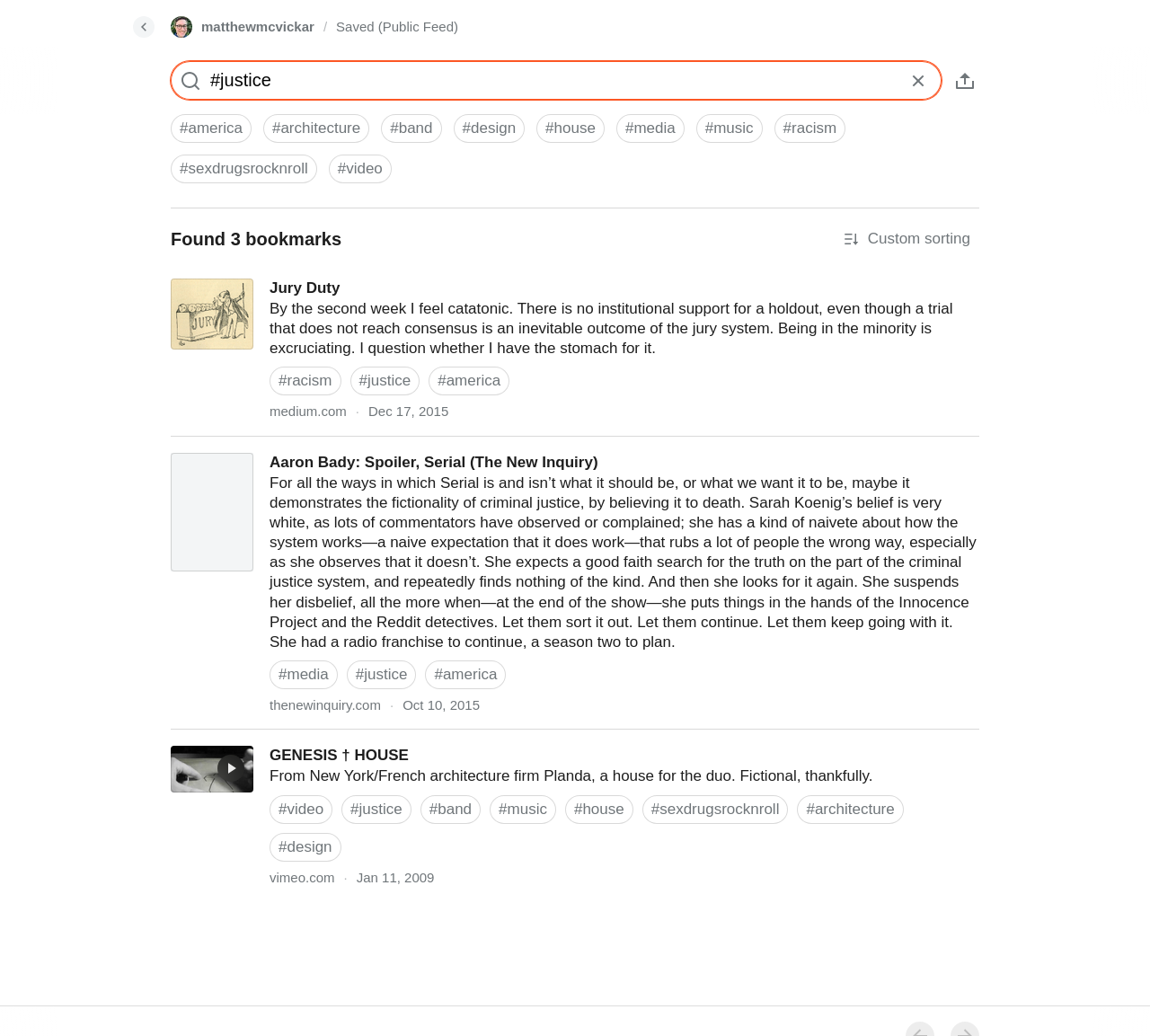Using the description "parent_node: matthewmcvickar title="Go back"", locate and provide the bounding box of the UI element.

[0.116, 0.016, 0.134, 0.036]